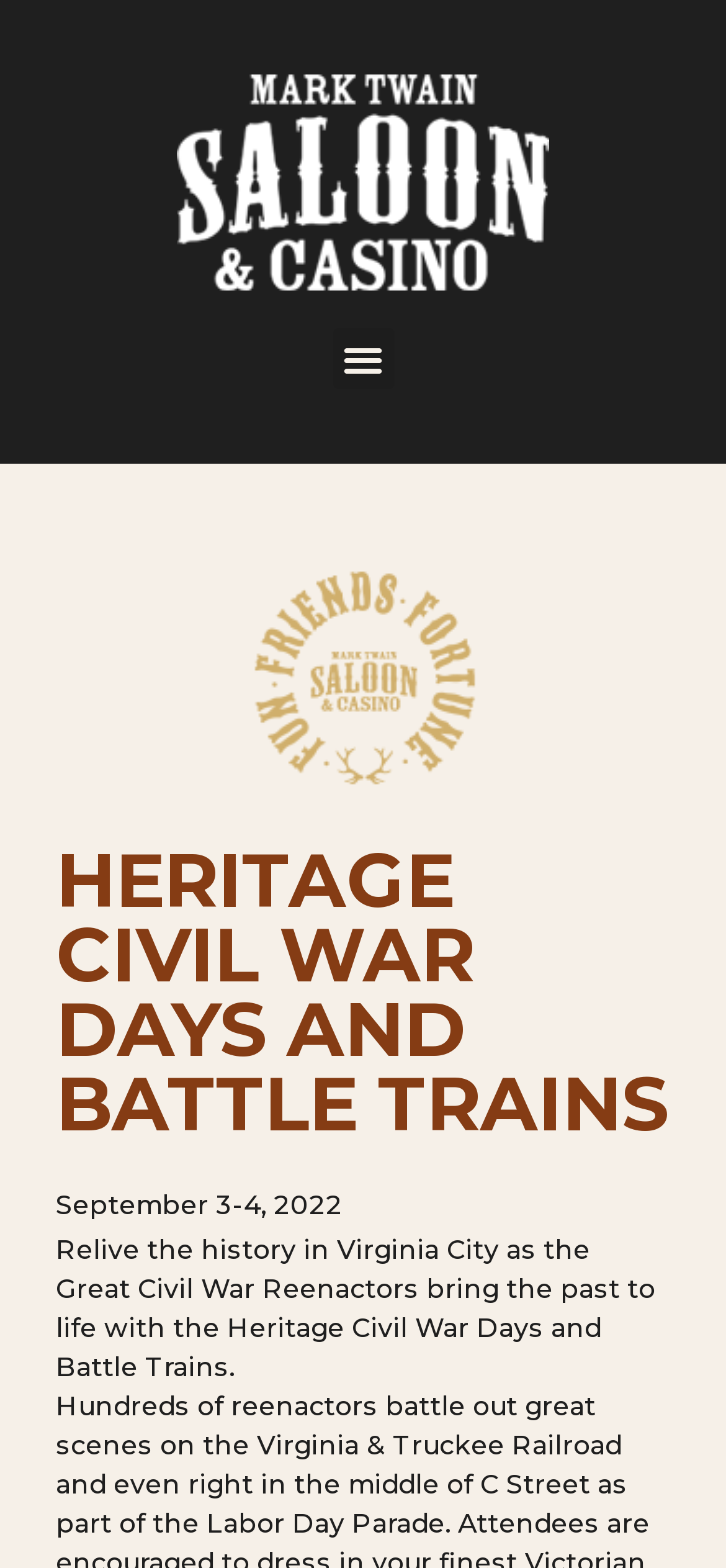Identify the bounding box of the HTML element described here: "Menu". Provide the coordinates as four float numbers between 0 and 1: [left, top, right, bottom].

[0.458, 0.209, 0.542, 0.248]